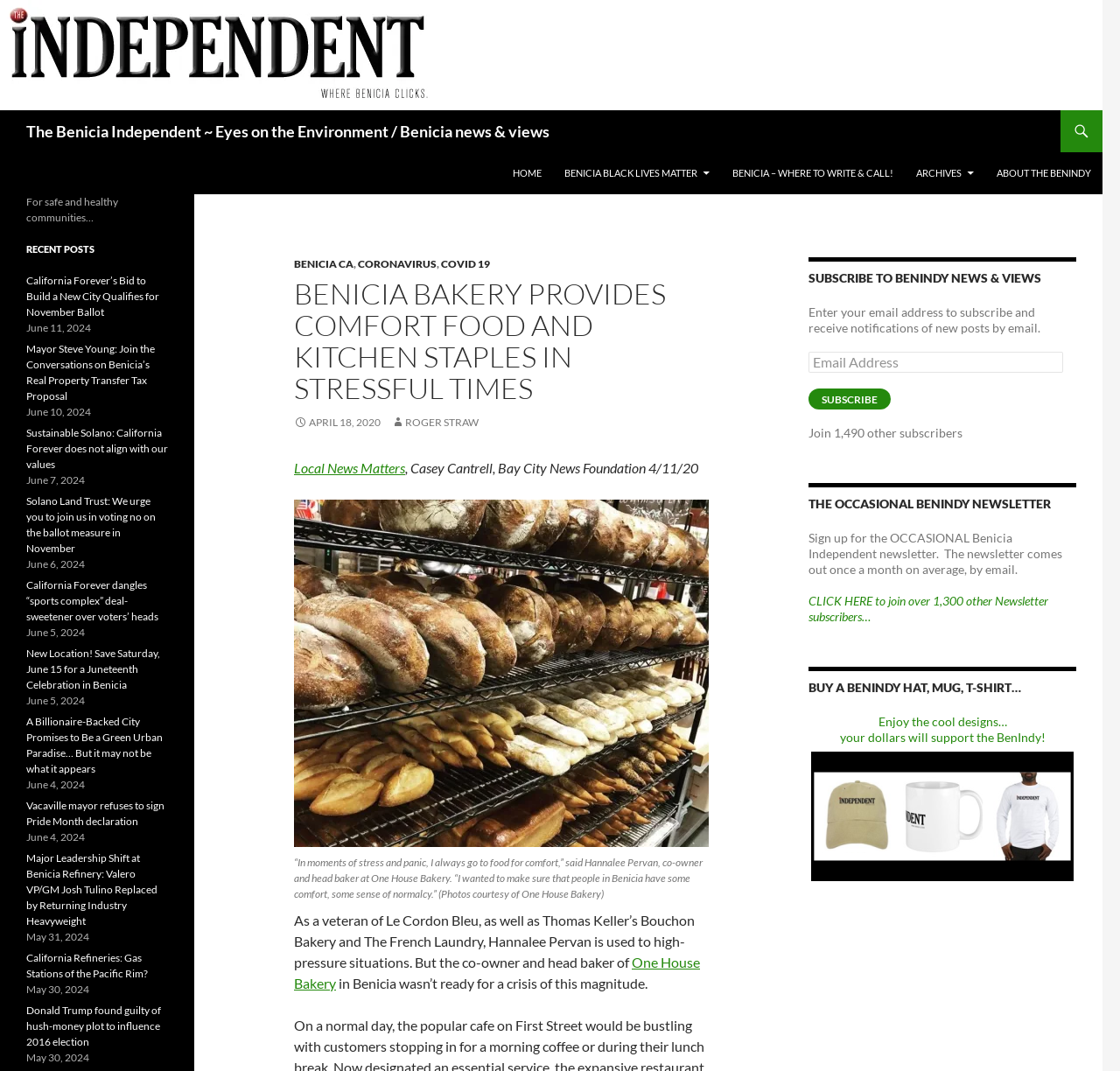Provide the bounding box coordinates, formatted as (top-left x, top-left y, bottom-right x, bottom-right y), with all values being floating point numbers between 0 and 1. Identify the bounding box of the UI element that matches the description: Subscribe Now

None